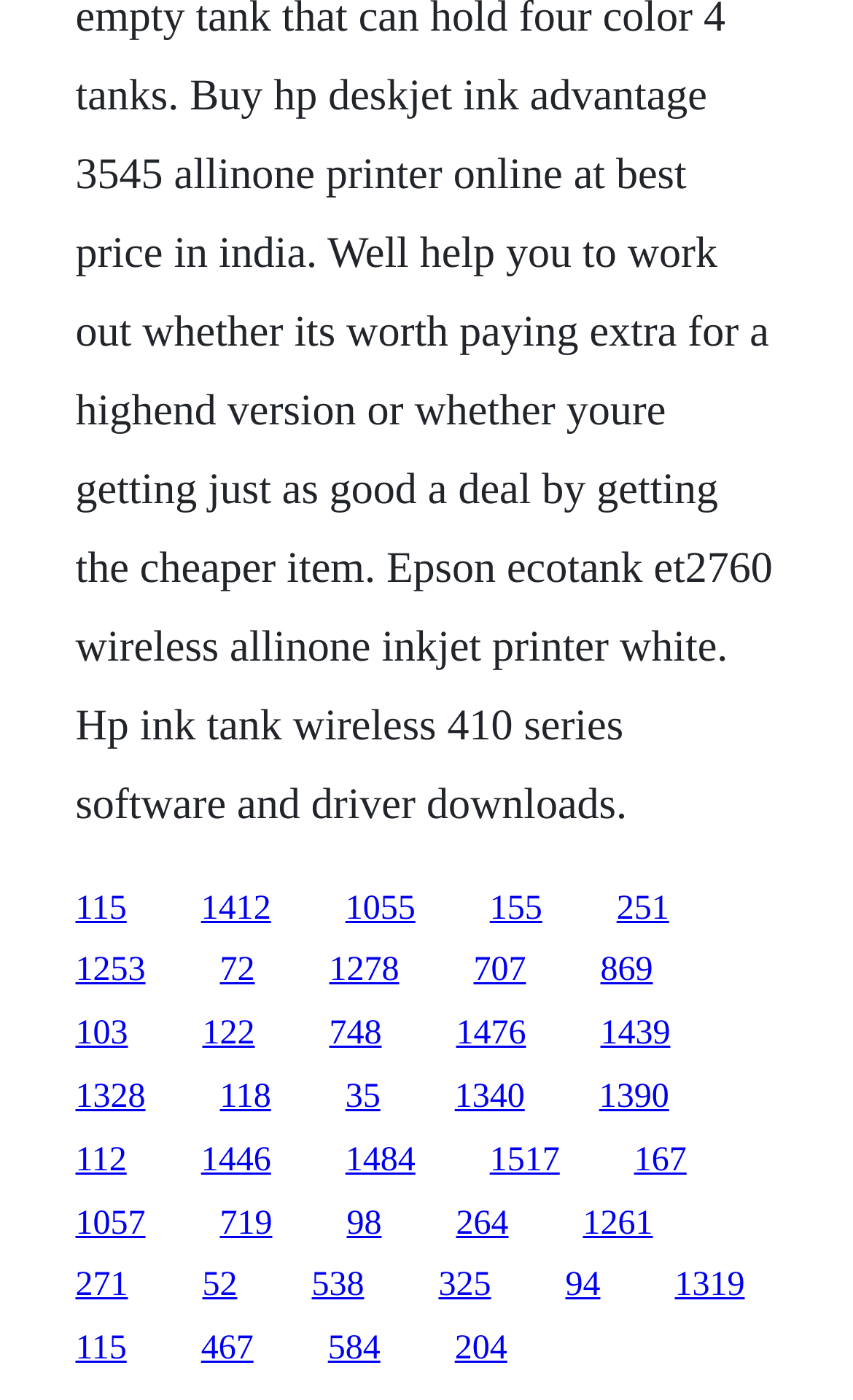Please provide a one-word or short phrase answer to the question:
Is there a pattern to the link arrangement?

No